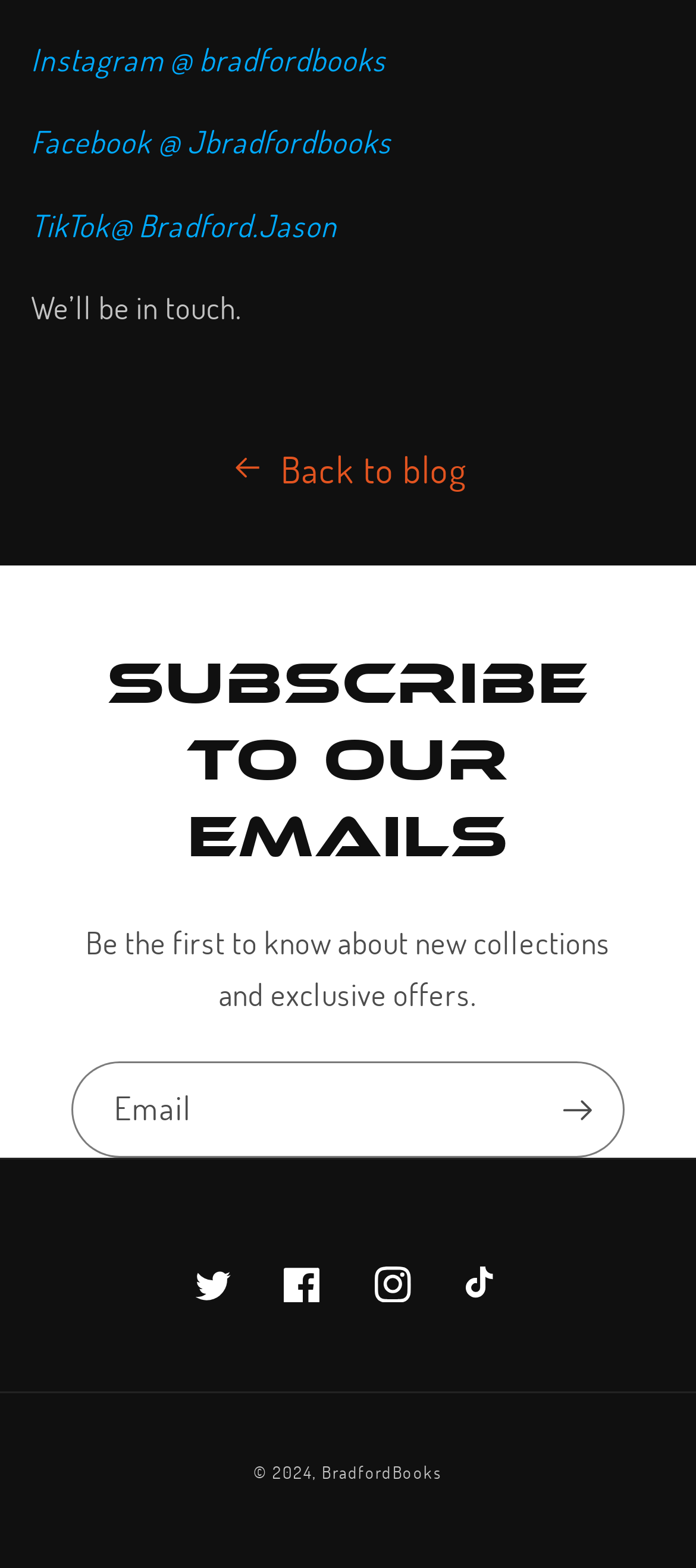Look at the image and give a detailed response to the following question: What is the call-to-action button below the email textbox?

The button 'Subscribe' is placed next to the email textbox, suggesting that users need to click on it to complete the subscription process and start receiving emails from Bradford Books.